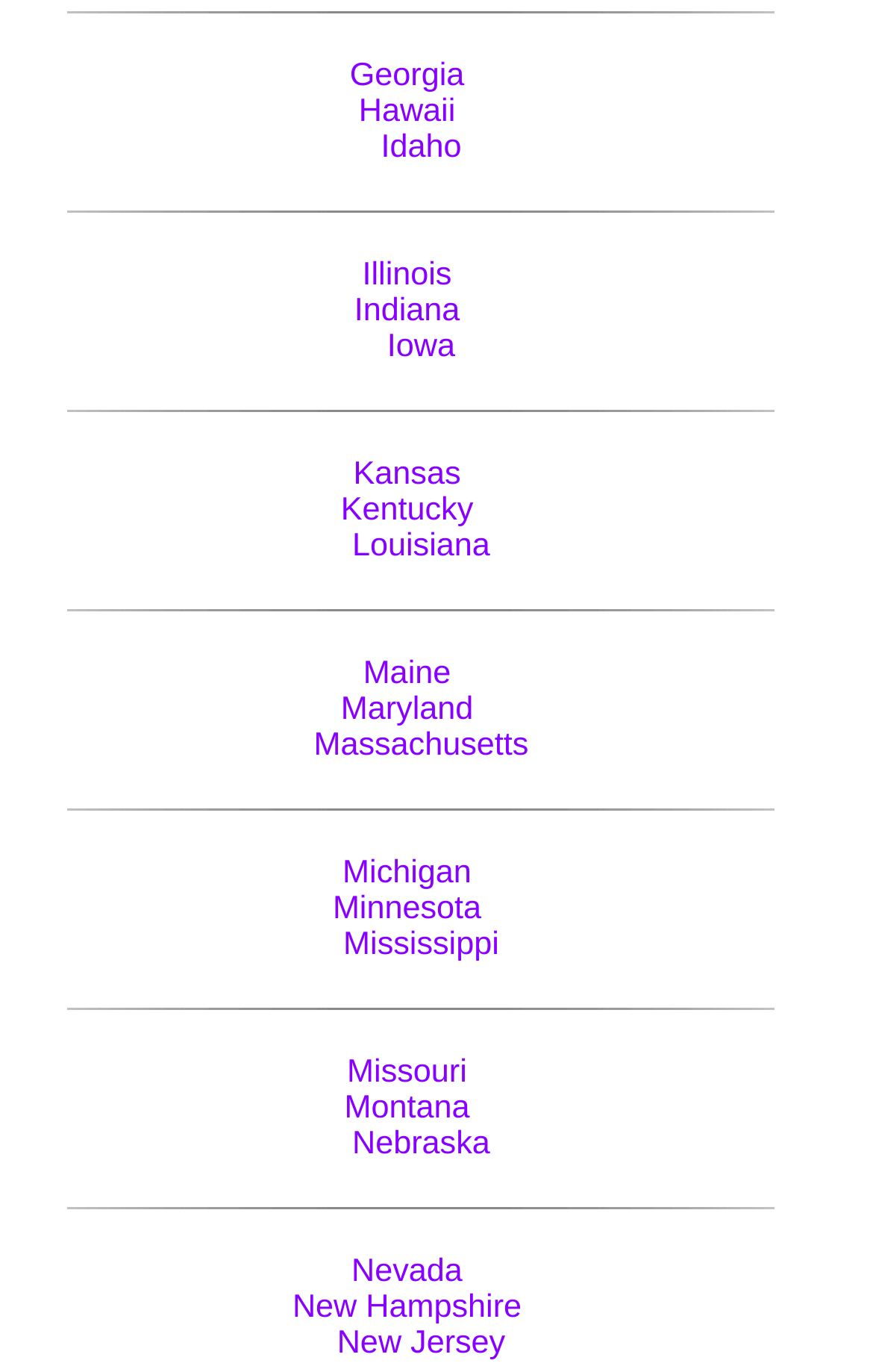Highlight the bounding box coordinates of the region I should click on to meet the following instruction: "Go to New Jersey".

[0.386, 0.965, 0.579, 0.992]